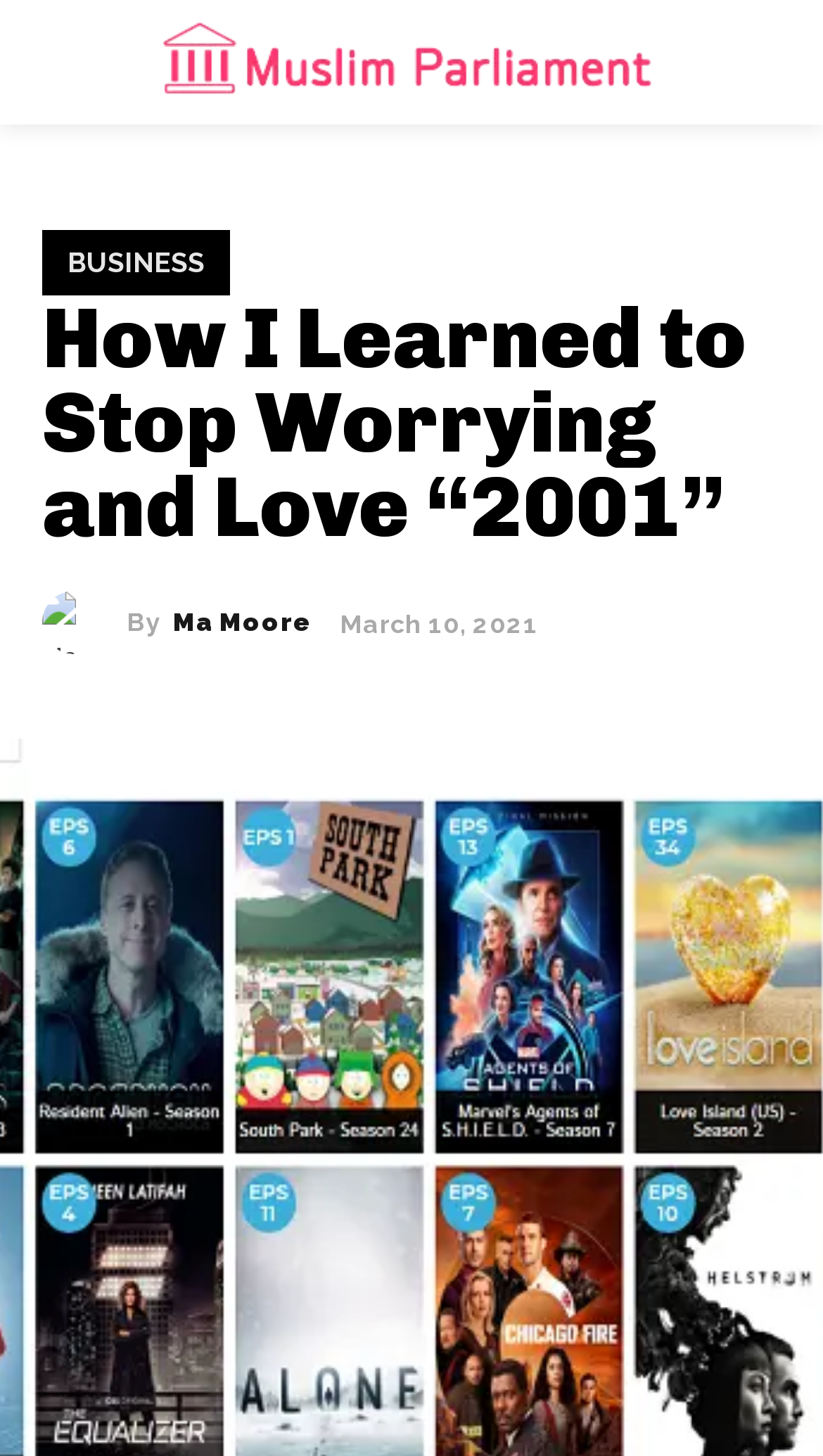Using the element description parent_node: By title="Ma Moore", predict the bounding box coordinates for the UI element. Provide the coordinates in (top-left x, top-left y, bottom-right x, bottom-right y) format with values ranging from 0 to 1.

[0.051, 0.406, 0.154, 0.45]